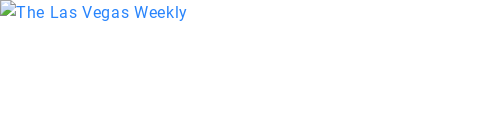Answer the question below with a single word or a brief phrase: 
Who is the main subject of the article?

Daniel Infante